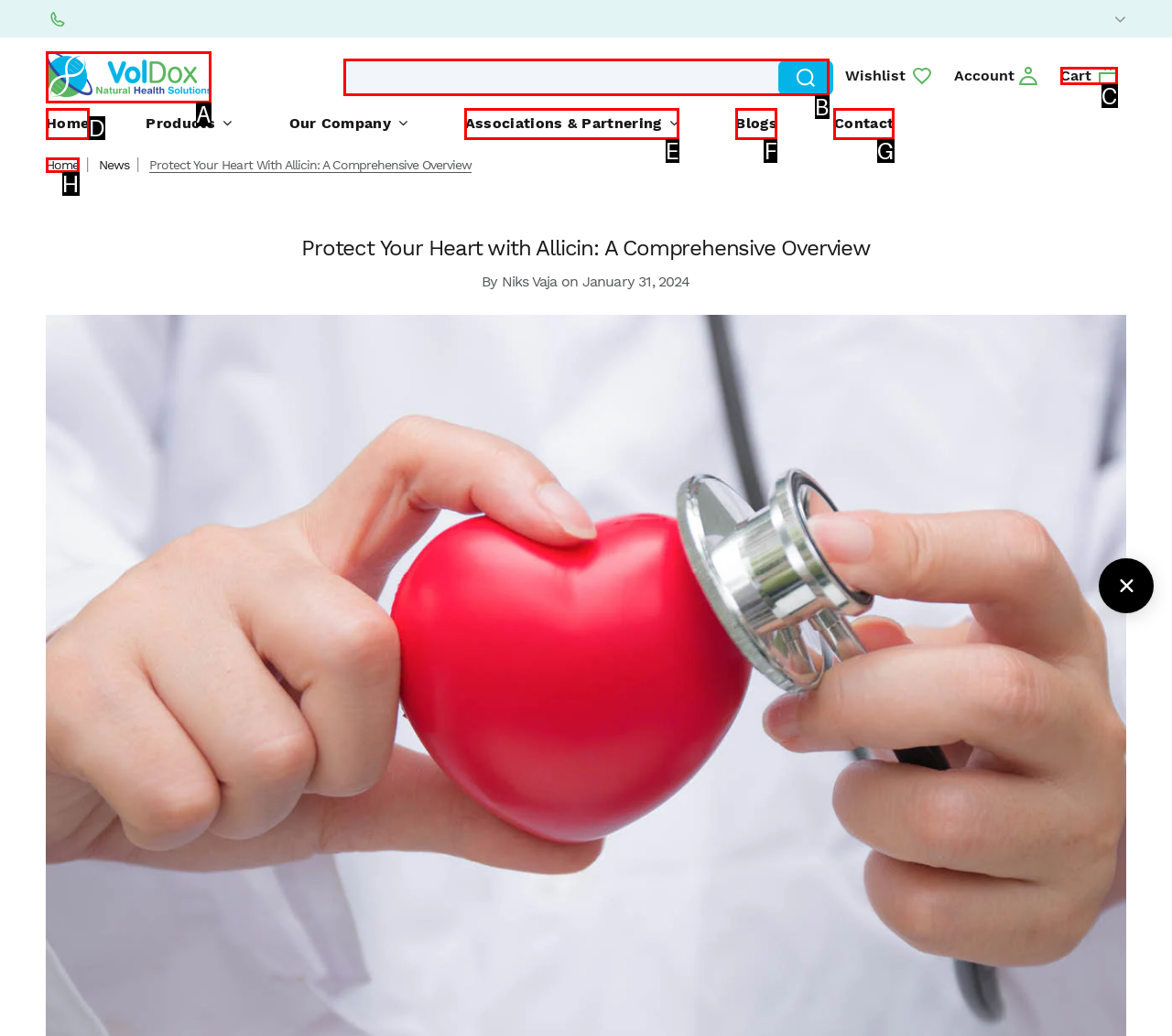Find the option that fits the given description: Home
Answer with the letter representing the correct choice directly.

D